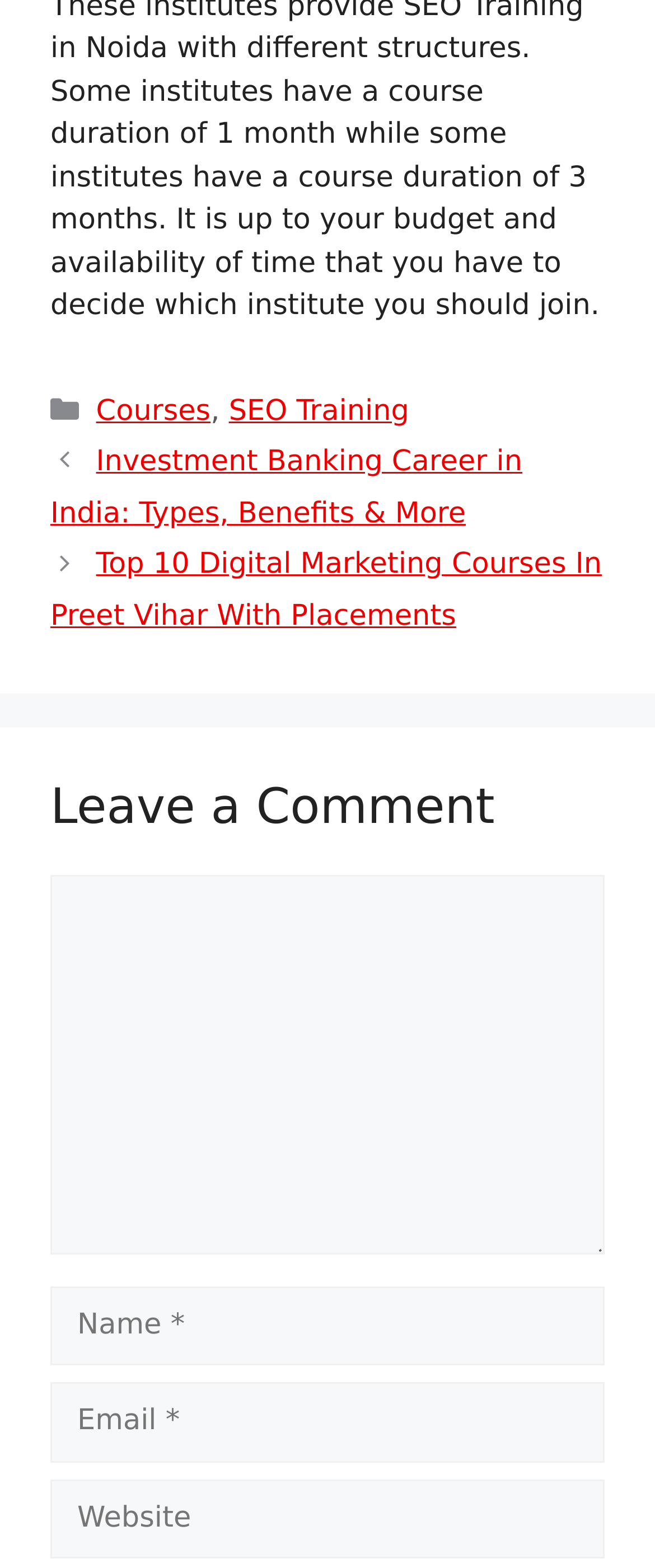How many textboxes are there in the comment section?
Please answer the question with a detailed and comprehensive explanation.

In the comment section, there are four textboxes: one for the comment itself, and three for the user's name, email, and website. These textboxes are identified by their labels 'Comment', 'Name', 'Email', and 'Website'.